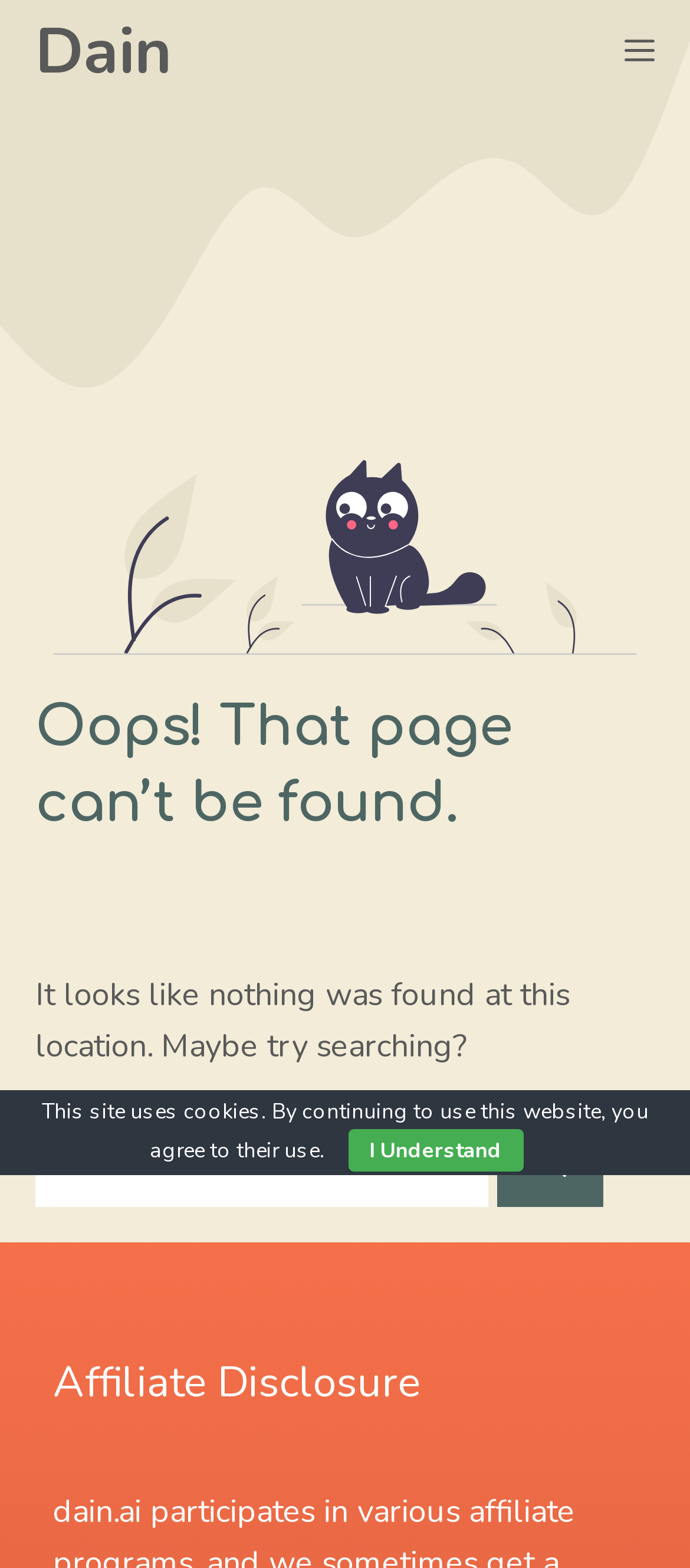Using floating point numbers between 0 and 1, provide the bounding box coordinates in the format (top-left x, top-left y, bottom-right x, bottom-right y). Locate the UI element described here: Menu

[0.854, 0.0, 1.0, 0.068]